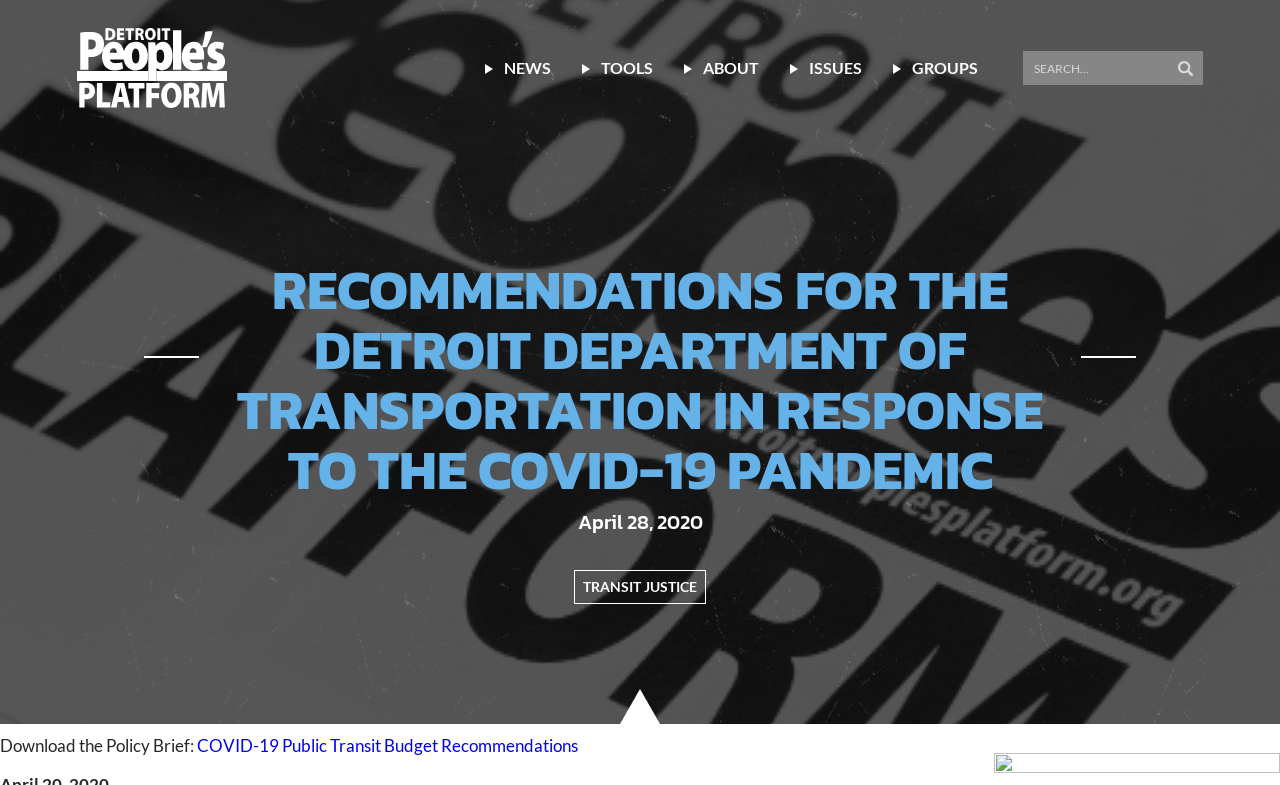Specify the bounding box coordinates of the region I need to click to perform the following instruction: "Learn more about 'Route Optimization API'". The coordinates must be four float numbers in the range of 0 to 1, i.e., [left, top, right, bottom].

None